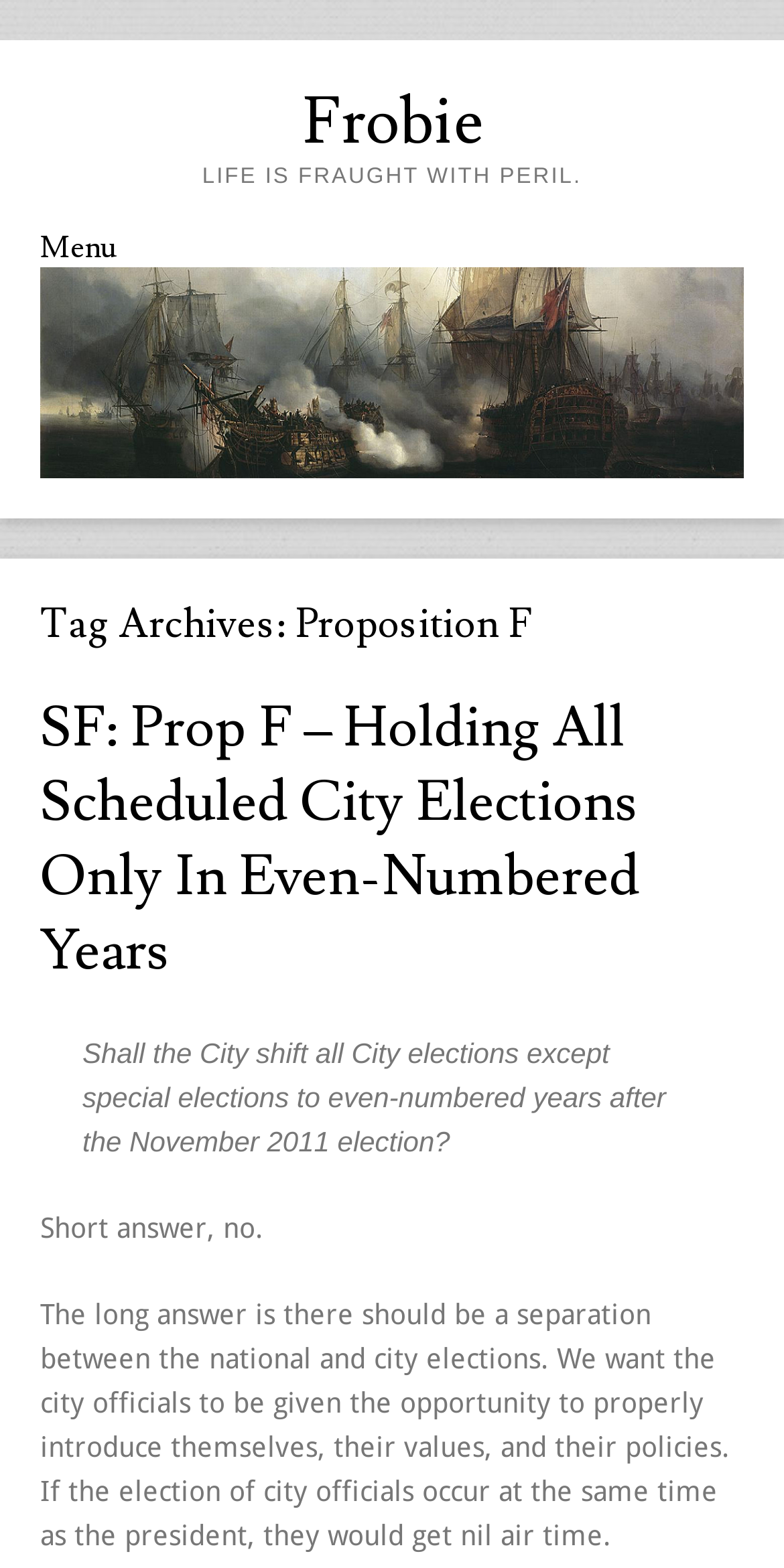How many elements are there in the HeaderAsNonLandmark section?
Please provide a comprehensive answer based on the details in the screenshot.

There are two elements in the HeaderAsNonLandmark section, which are the heading 'Tag Archives: Proposition F' and the HeaderAsNonLandmark section containing the heading 'SF: Prop F – Holding All Scheduled City Elections Only In Even-Numbered Years'.